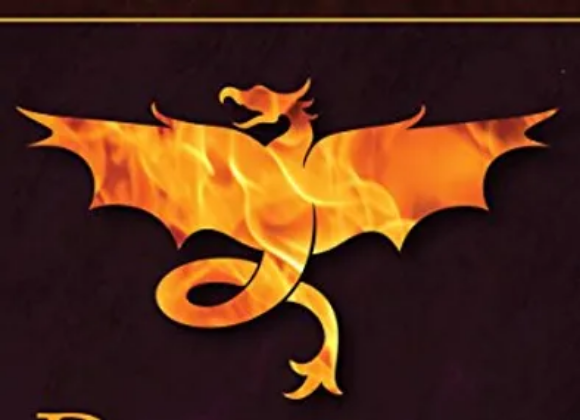What is the name of the protagonist in the story?
Provide an in-depth answer to the question, covering all aspects.

The caption introduces Karadur Atani as a changeling navigating the challenges of power and identity while grappling with his dragon heritage, which suggests that Karadur Atani is the main character in the narrative.